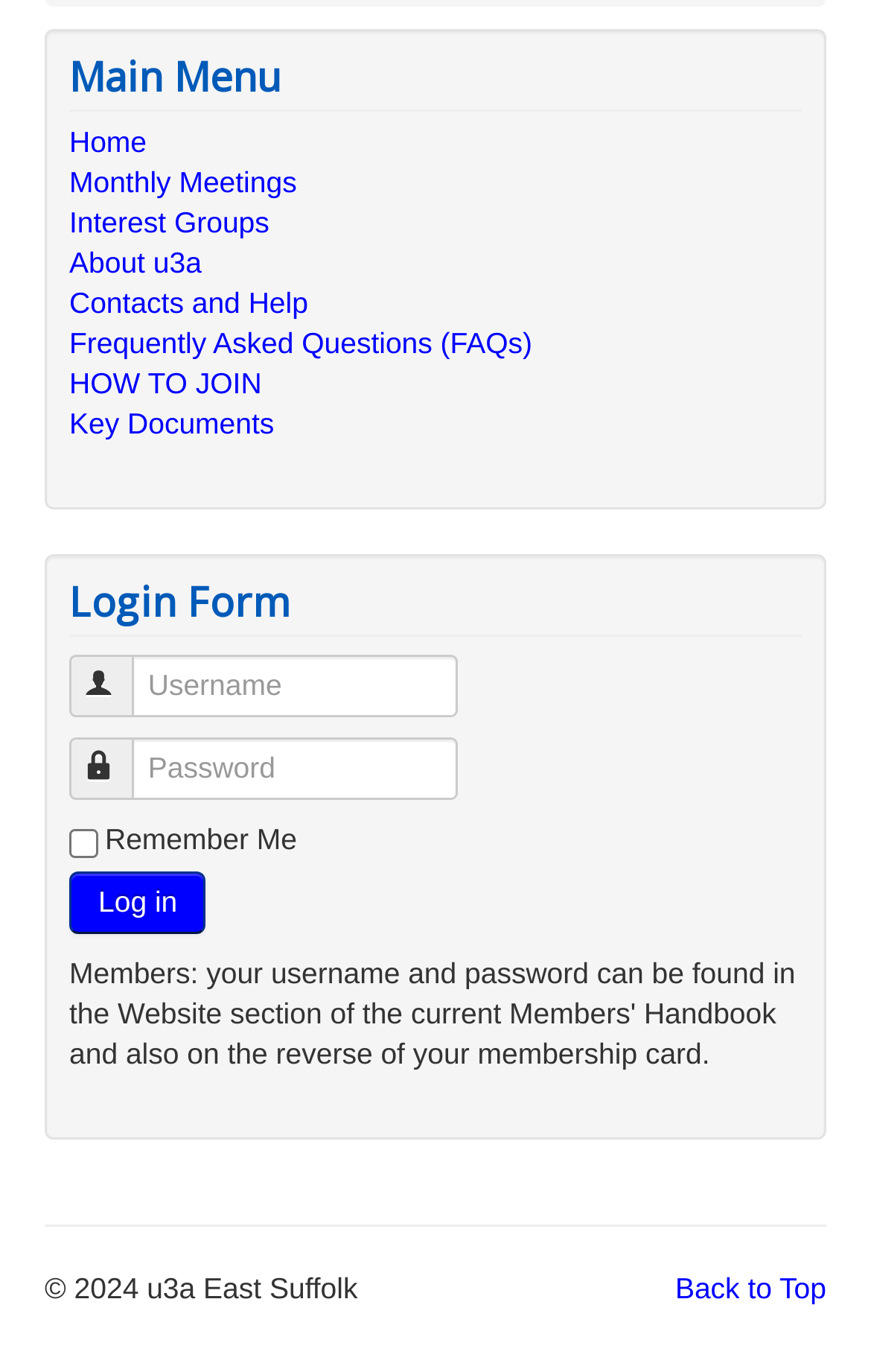Please find the bounding box coordinates of the element's region to be clicked to carry out this instruction: "Click on Log in".

[0.079, 0.634, 0.237, 0.68]